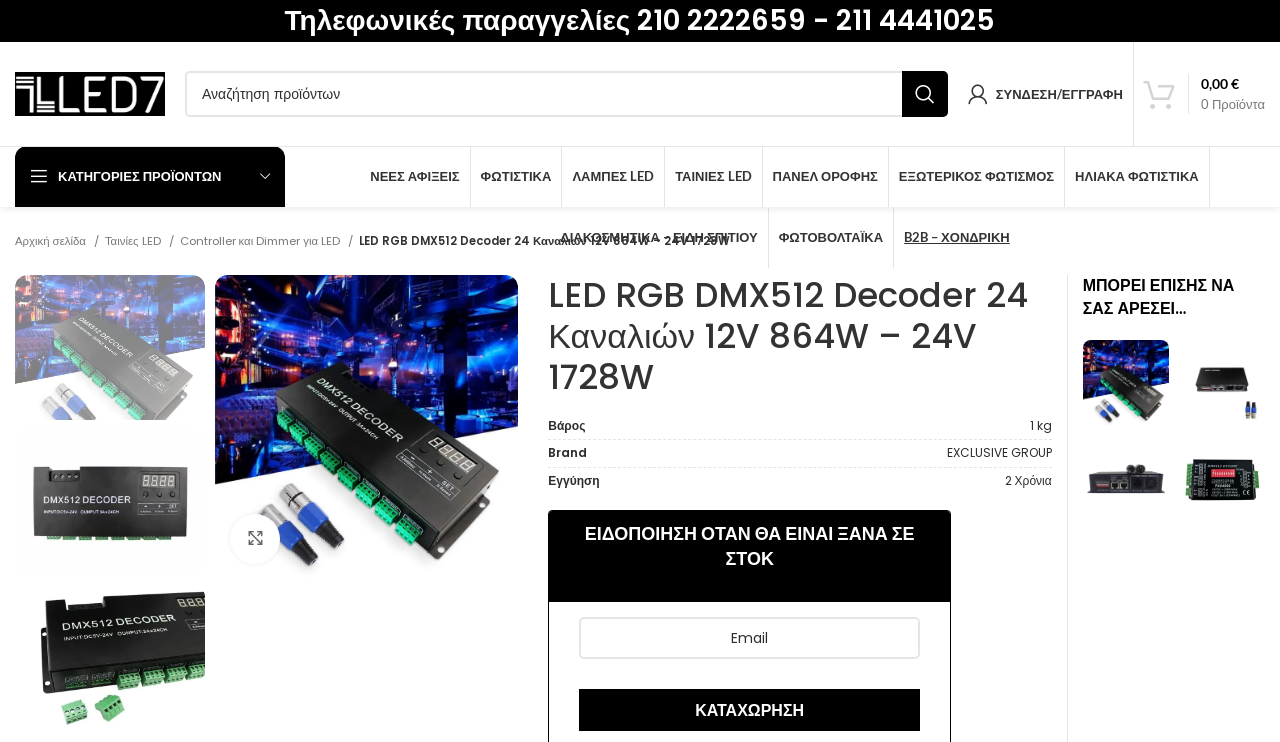Locate the bounding box coordinates of the element you need to click to accomplish the task described by this instruction: "Click on ΝΕΕΣ ΑΦΙΞΕΙΣ link".

[0.289, 0.198, 0.359, 0.279]